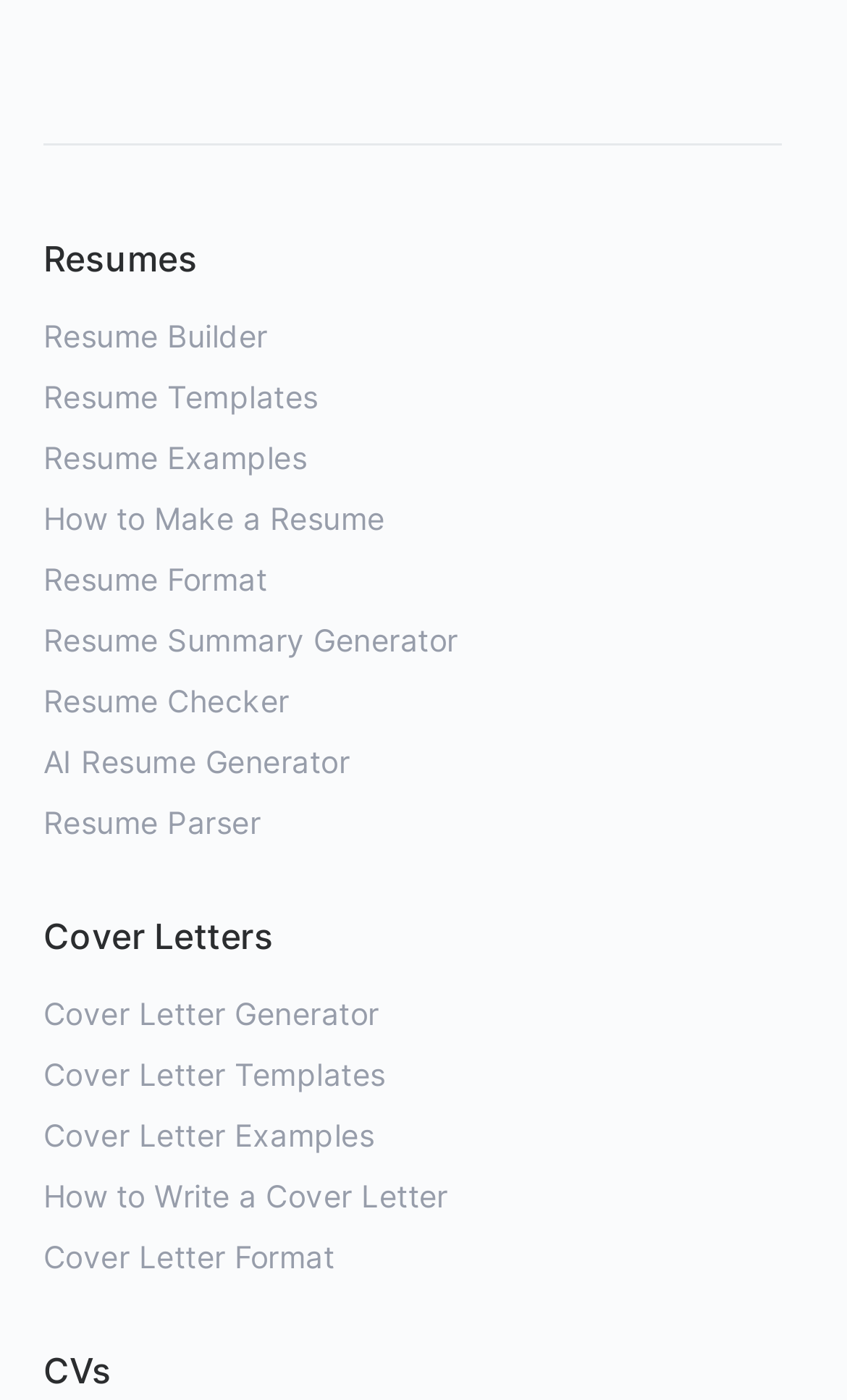Using the information in the image, could you please answer the following question in detail:
How many resume-related links are there?

I counted the number of links under the 'Resumes' navigation menu, which are Resume Builder, Resume Templates, Resume Examples, How to Make a Resume, Resume Format, Resume Summary Generator, Resume Checker, AI Resume Generator, and Resume Parser.